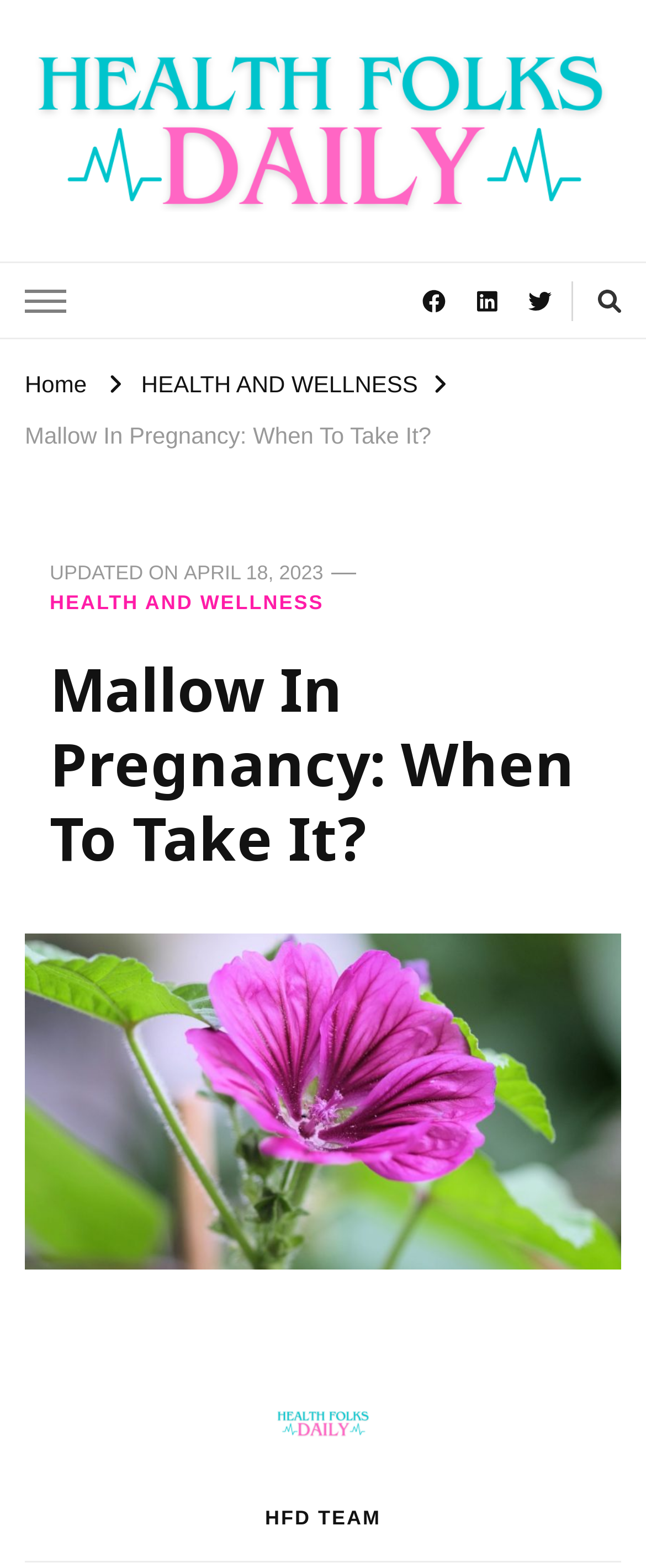Can you show the bounding box coordinates of the region to click on to complete the task described in the instruction: "View the image of Mallow In Pregnancy"?

[0.038, 0.595, 0.962, 0.809]